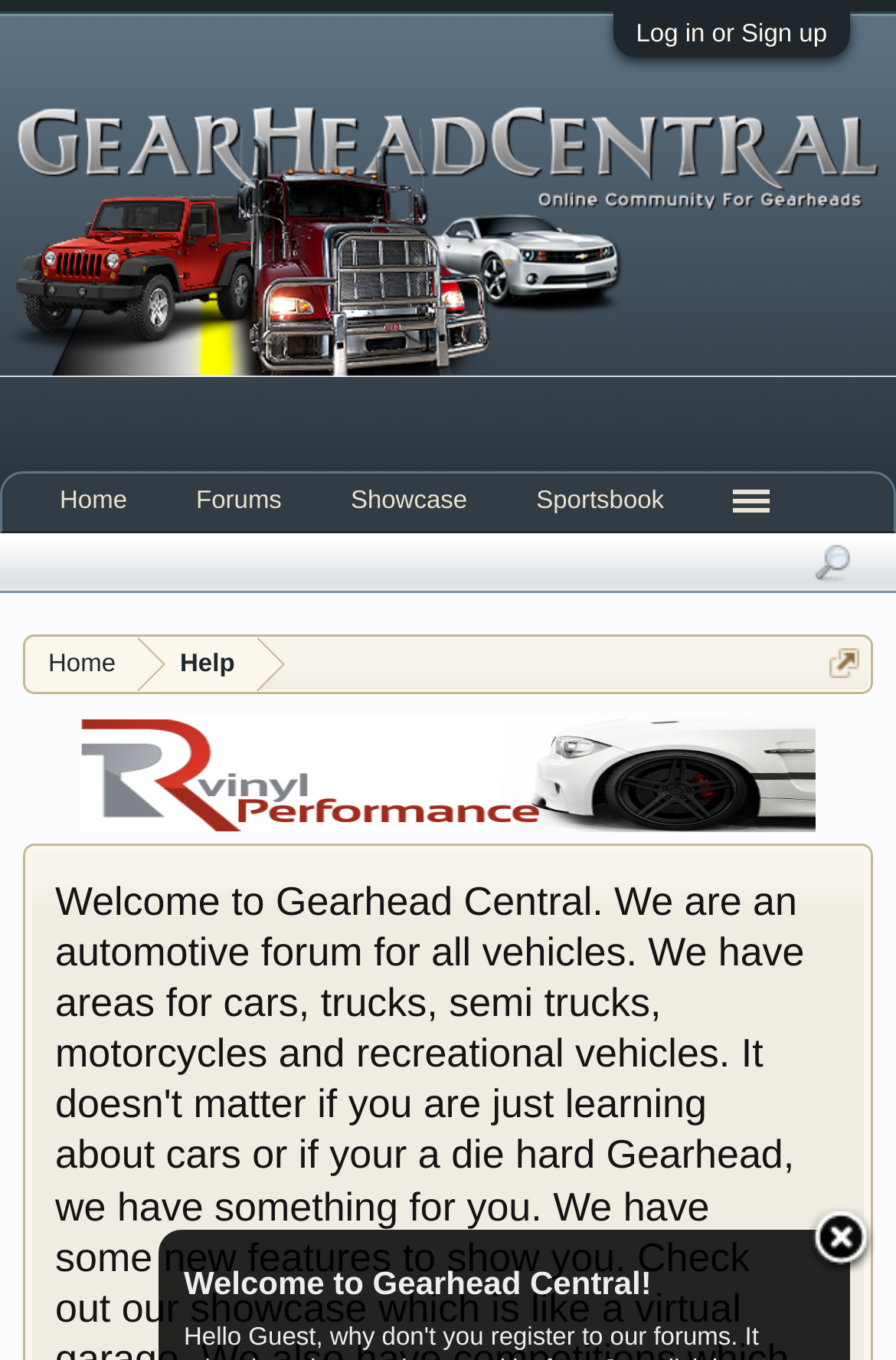Locate the bounding box coordinates of the element that should be clicked to fulfill the instruction: "Open quick navigation".

[0.926, 0.477, 0.959, 0.499]